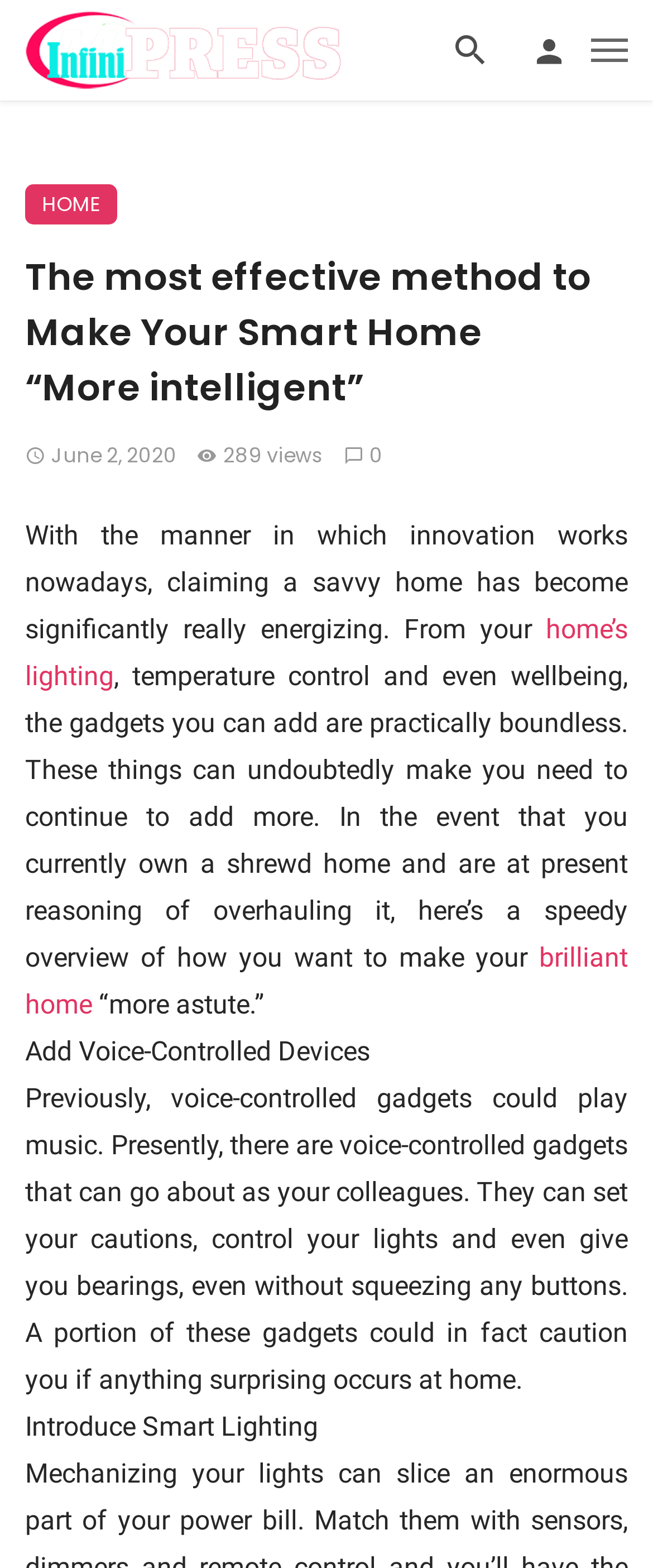Identify the bounding box coordinates for the UI element described as: "home’s lighting". The coordinates should be provided as four floats between 0 and 1: [left, top, right, bottom].

[0.038, 0.391, 0.962, 0.441]